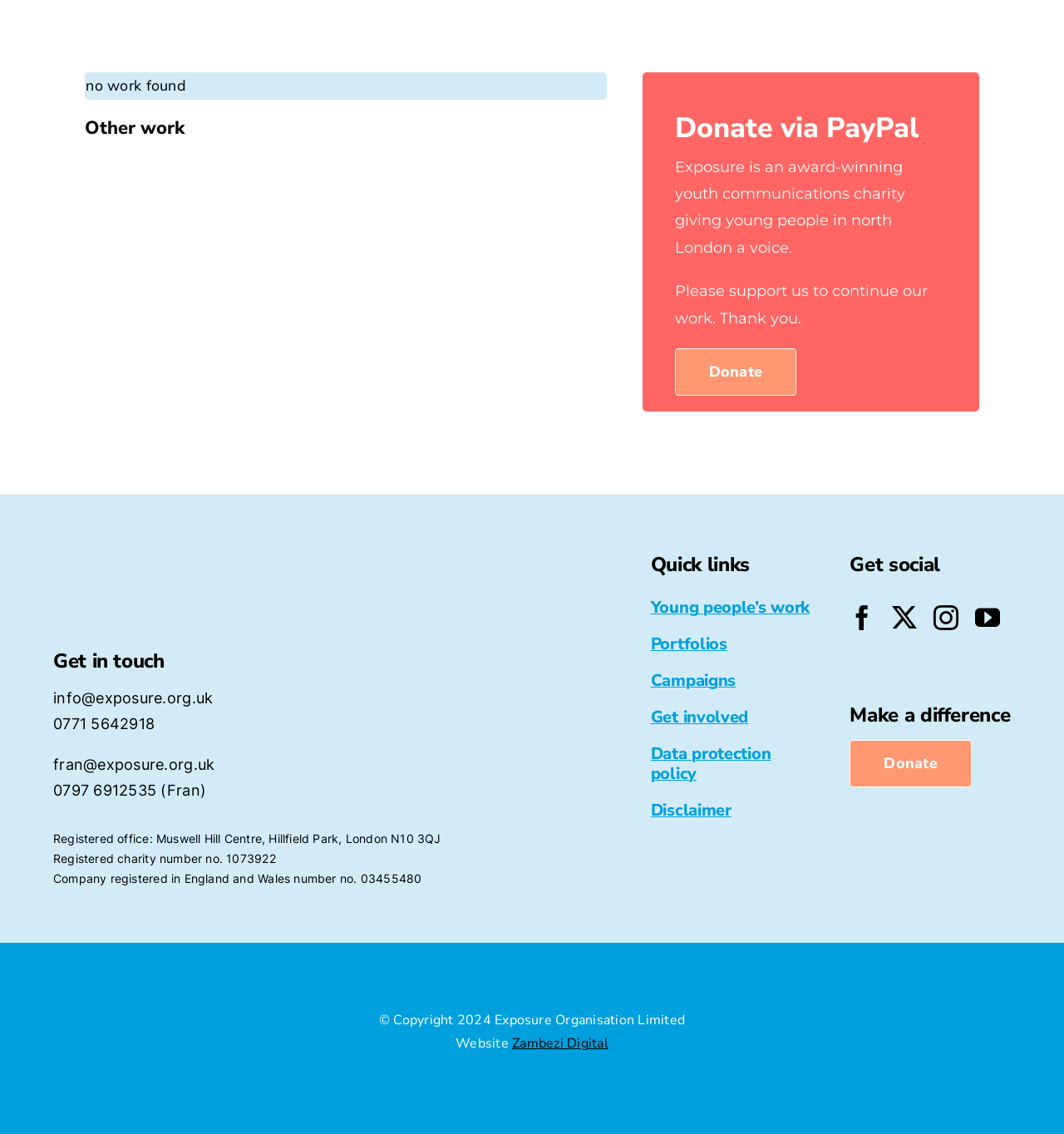Determine the bounding box coordinates of the target area to click to execute the following instruction: "Donate."

[0.799, 0.652, 0.913, 0.694]